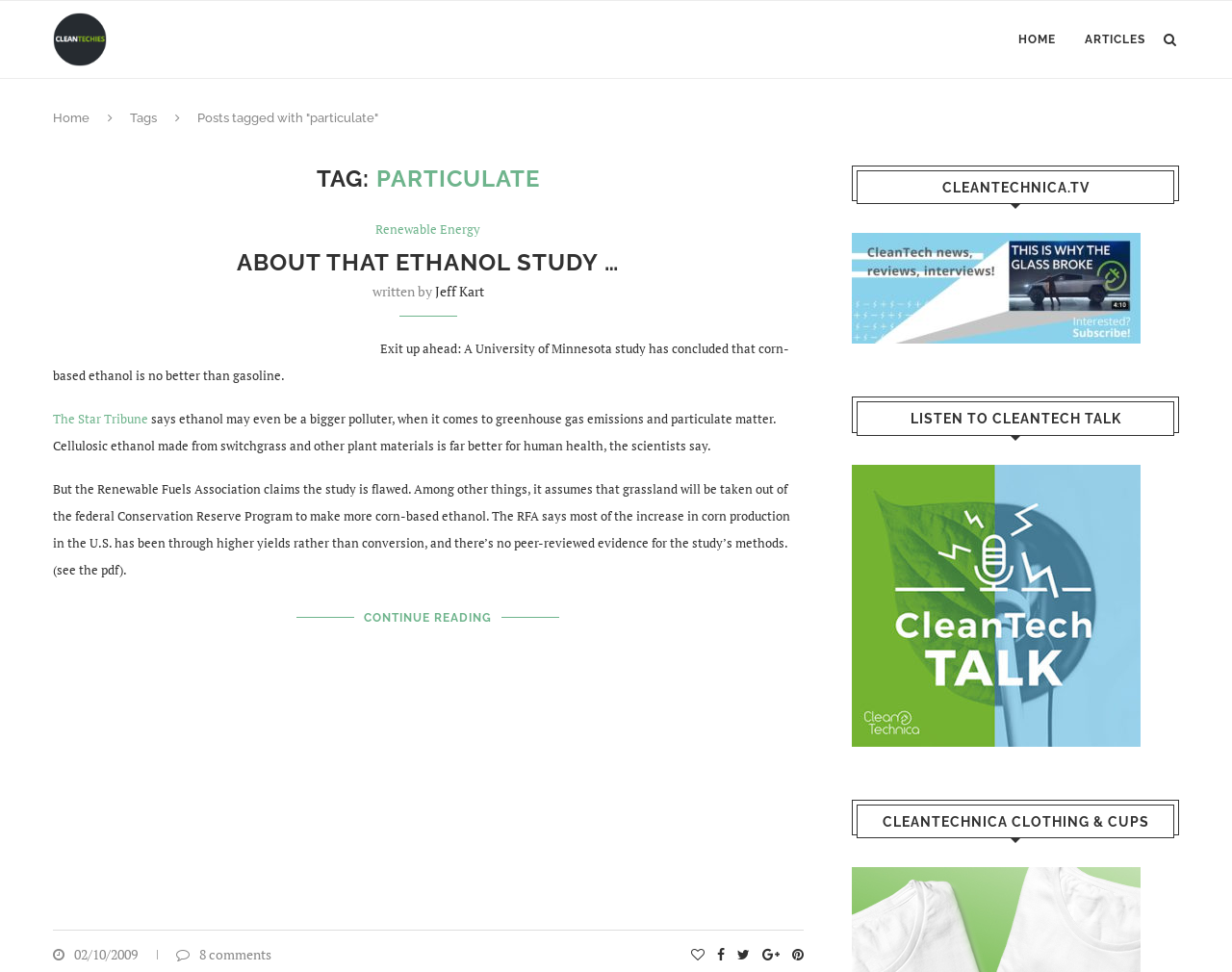Offer a comprehensive description of the webpage’s content and structure.

The webpage is about CleanTechies, a website focused on clean technology and renewable energy. At the top, there is a header section with a logo and navigation links to "HOME" and "ARTICLES" on the right side. Below the header, there is a section with a title "Posts tagged with 'particulate'" and a tag label "TAG:".

The main content area has an article with a heading "ABOUT THAT ETHANOL STUDY …" followed by a brief summary and a link to read more. The article discusses a University of Minnesota study on corn-based ethanol and its environmental impact. There are quotes from the study and a response from the Renewable Fuels Association.

On the right side of the page, there are two complementary sections. The top section has a heading "CLEANTECHNICA.TV" with a link to a video platform. The bottom section has a heading "LISTEN TO CLEANTECH TALK" with a link to a podcast, accompanied by an image. There is also a section for CleanTechnica clothing and cups.

At the bottom of the page, there is a footer section with a date "02/10/2009" and links to comments, likes, and social media sharing options. There is also an advertisement iframe at the bottom of the page.